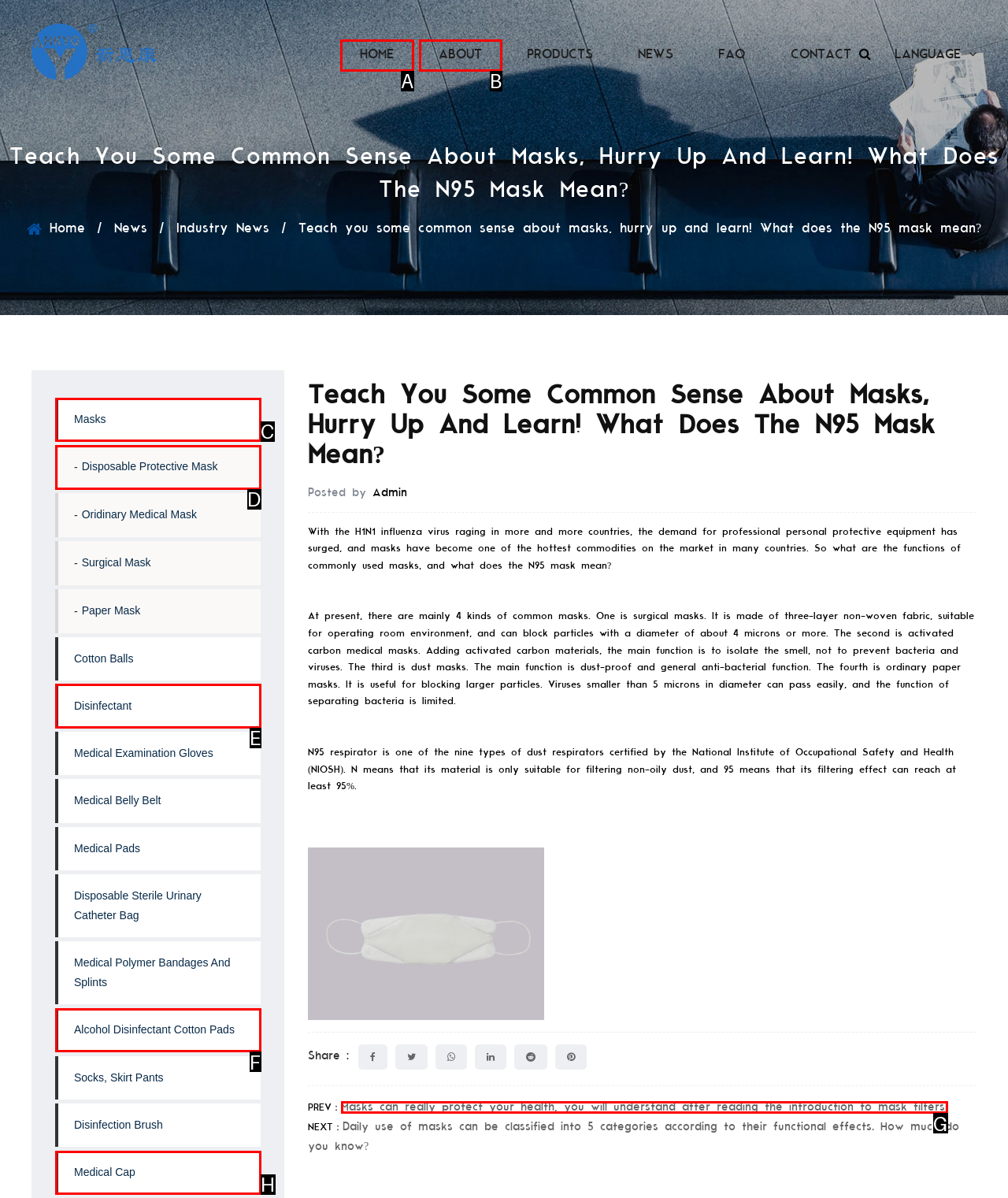Find the option that matches this description: Alcohol Disinfectant Cotton Pads
Provide the matching option's letter directly.

F